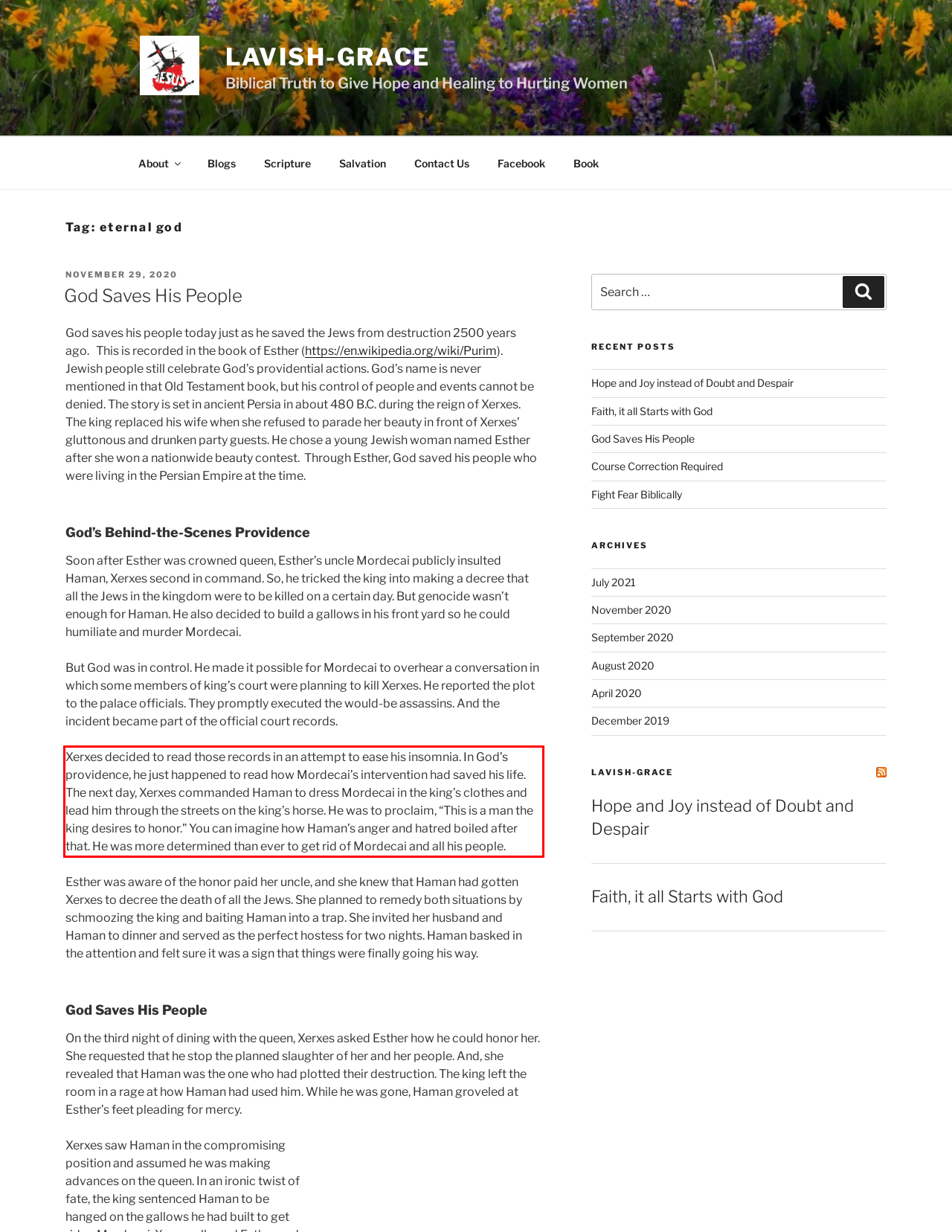You are presented with a screenshot containing a red rectangle. Extract the text found inside this red bounding box.

Xerxes decided to read those records in an attempt to ease his insomnia. In God’s providence, he just happened to read how Mordecai’s intervention had saved his life. The next day, Xerxes commanded Haman to dress Mordecai in the king’s clothes and lead him through the streets on the king’s horse. He was to proclaim, “This is a man the king desires to honor.” You can imagine how Haman’s anger and hatred boiled after that. He was more determined than ever to get rid of Mordecai and all his people.